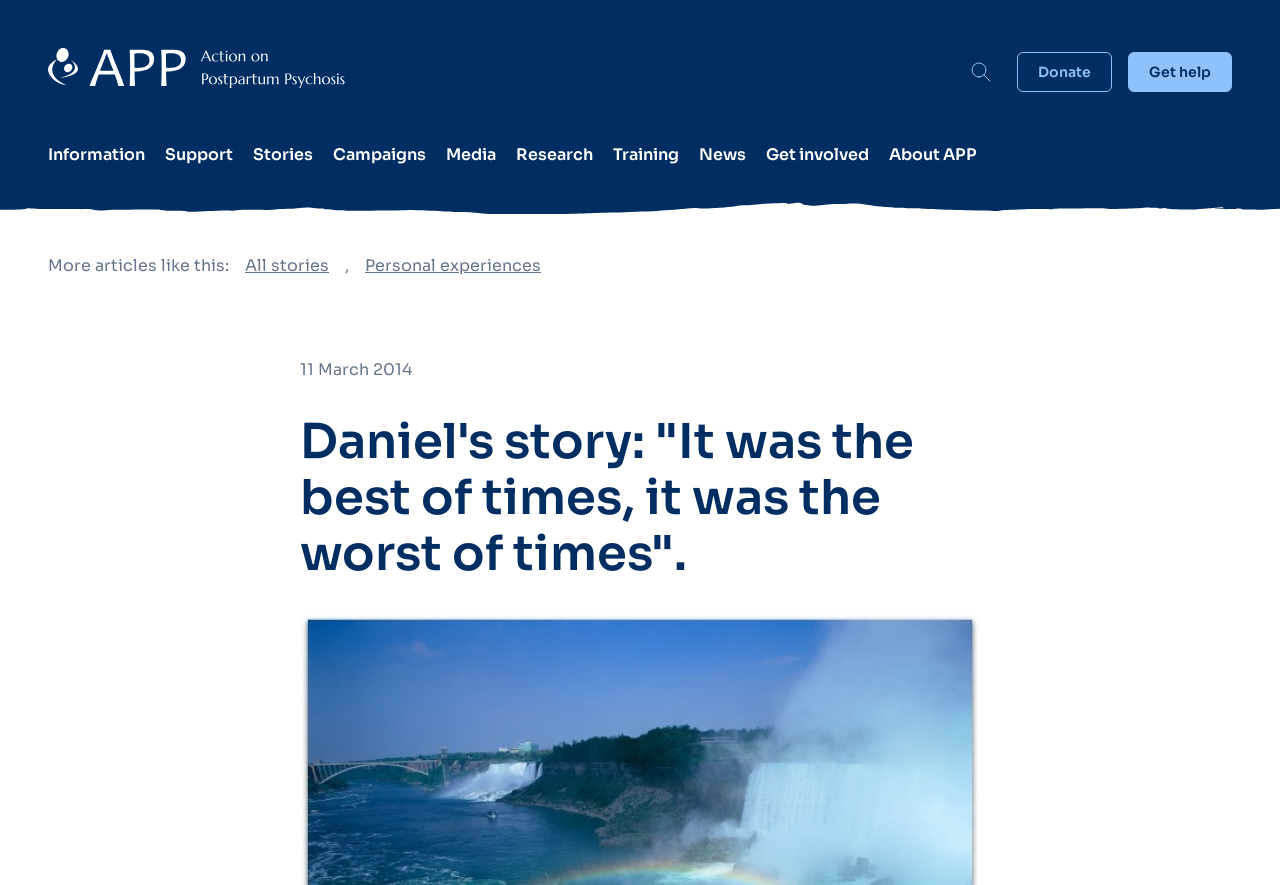Create an elaborate caption for the webpage.

The webpage is about Daniel's story, specifically his experience with postpartum psychosis. At the top left, there is a link to "Action on Postpartum Psychosis" accompanied by a small image. To the right of this link, there is a button with an image inside. Further to the right, there are two more links, "Donate" and "Get help".

Below these top elements, there is a row of links, including "Information", "Support", "Stories", "Campaigns", "Media", "Research", "Training", "News", "Get involved", and "About APP". These links are arranged horizontally, taking up most of the width of the page.

Below this row of links, there is a large image that spans the entire width of the page. Underneath this image, there is a section with a heading that reads "Daniel's story: 'It was the best of times, it was the worst of times'". This section also includes a subheading "11 March 2014" and a link to "Personal experiences". Additionally, there are two more links, "More articles like this:" and "All stories", which are positioned above the main story heading.

Overall, the webpage is focused on sharing Daniel's personal story and providing resources and links related to postpartum psychosis.